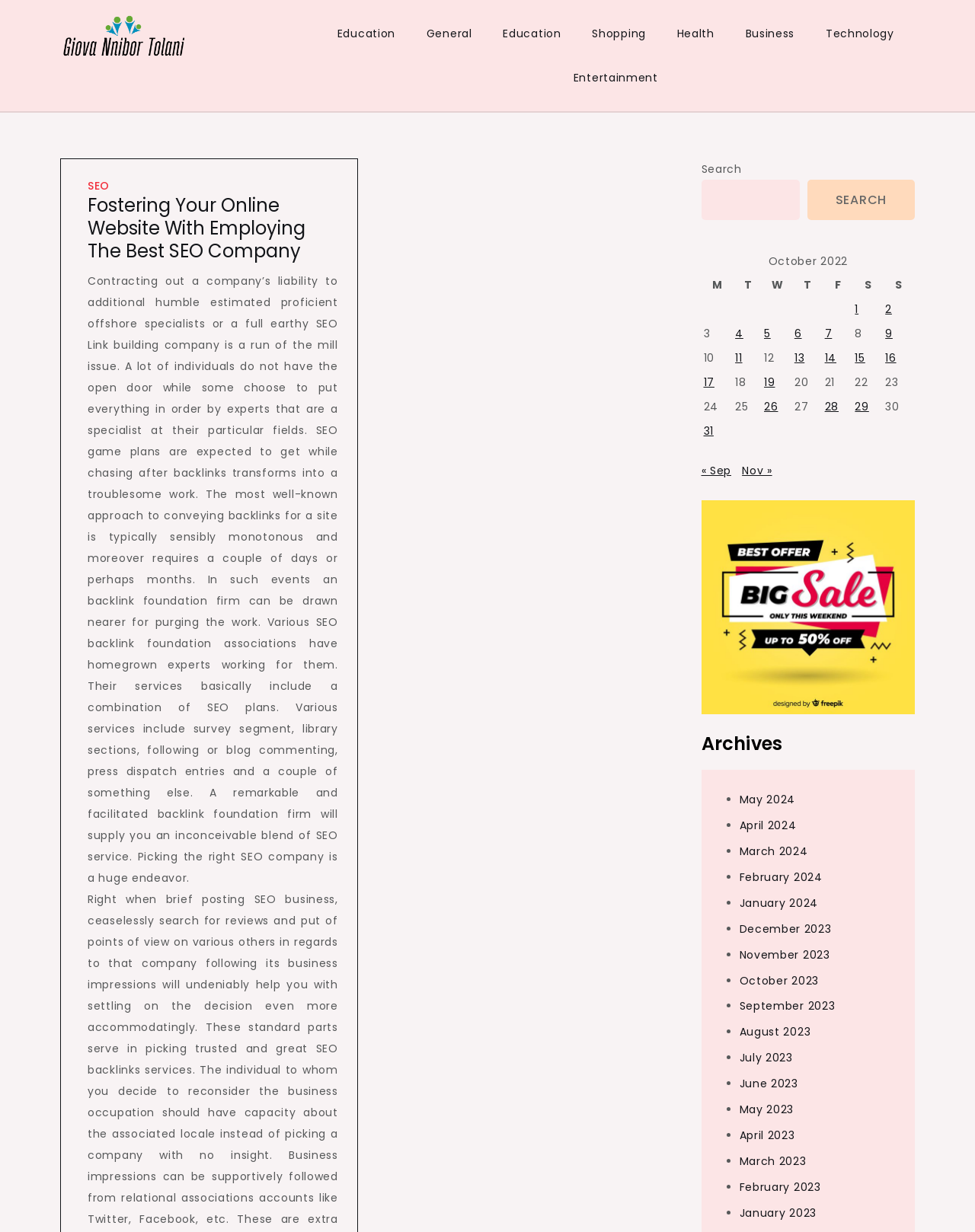Given the element description: "March 2023", predict the bounding box coordinates of the UI element it refers to, using four float numbers between 0 and 1, i.e., [left, top, right, bottom].

[0.758, 0.936, 0.827, 0.949]